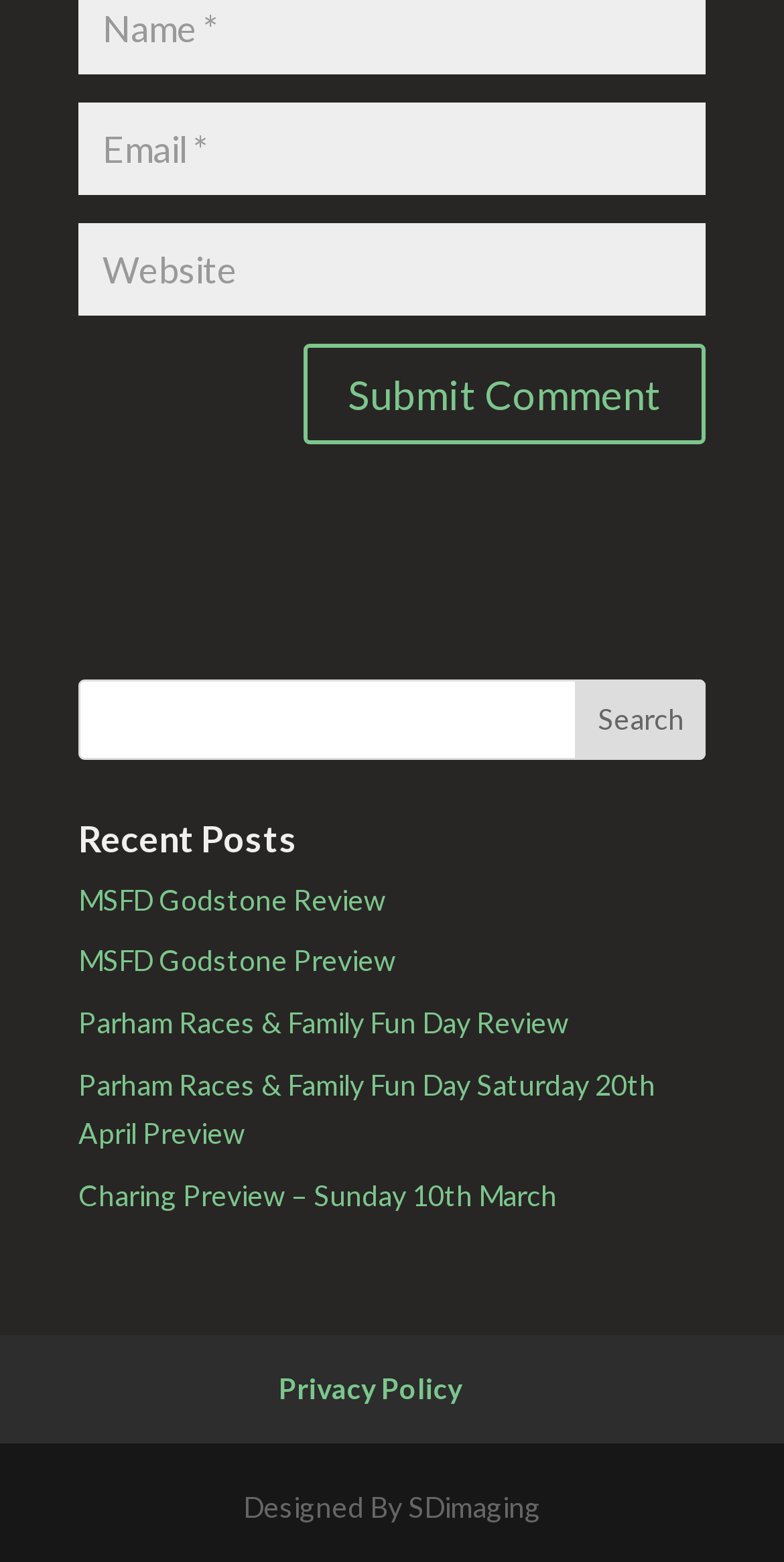Identify the bounding box coordinates of the clickable region necessary to fulfill the following instruction: "Contact us". The bounding box coordinates should be four float numbers between 0 and 1, i.e., [left, top, right, bottom].

None